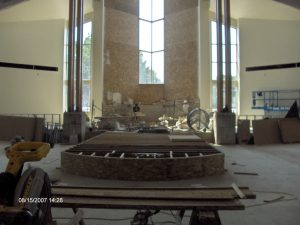What is the goal of the ongoing construction work?
Give a single word or phrase answer based on the content of the image.

Enhancing facilities